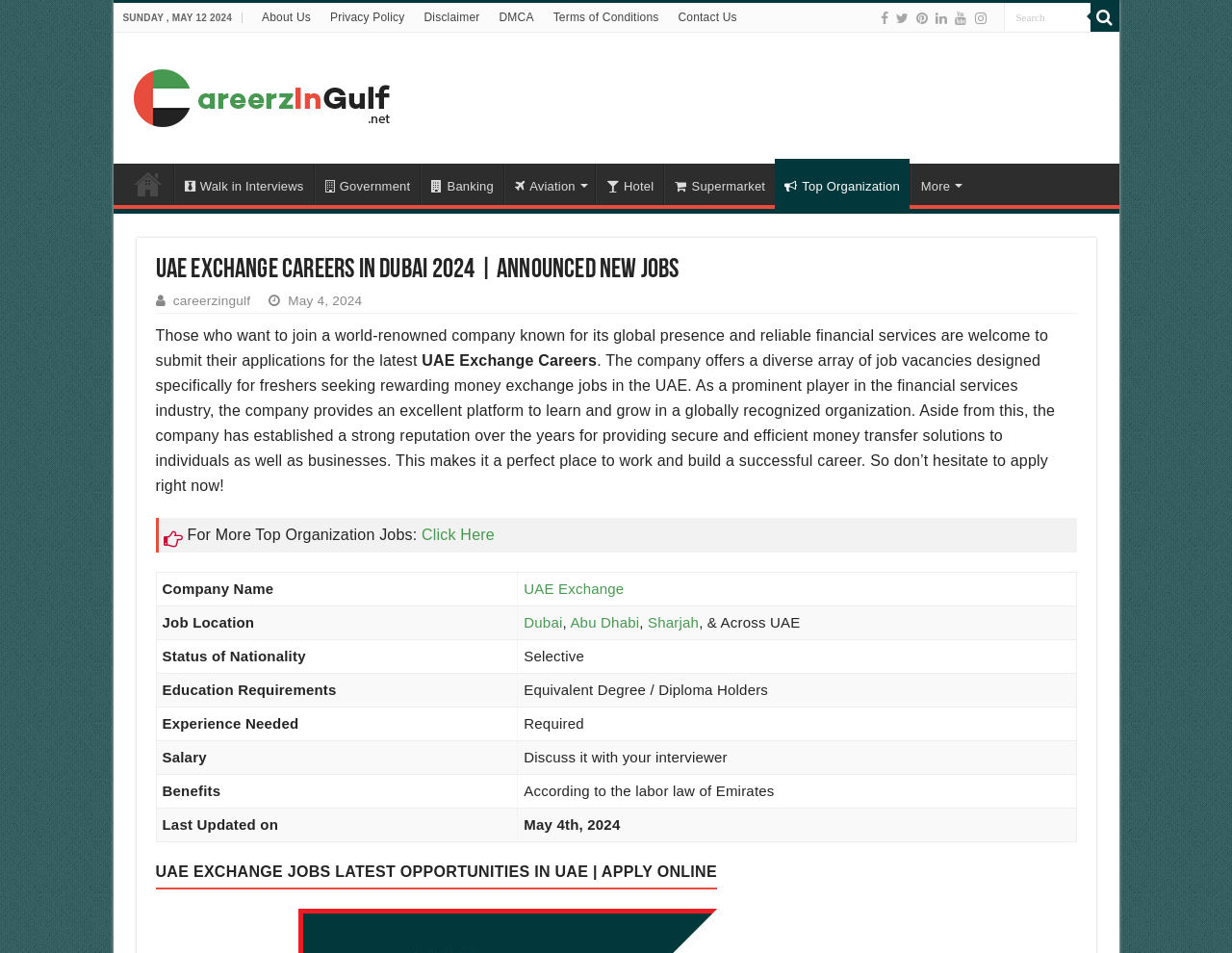Find the bounding box coordinates for the UI element that matches this description: "December 2011".

None